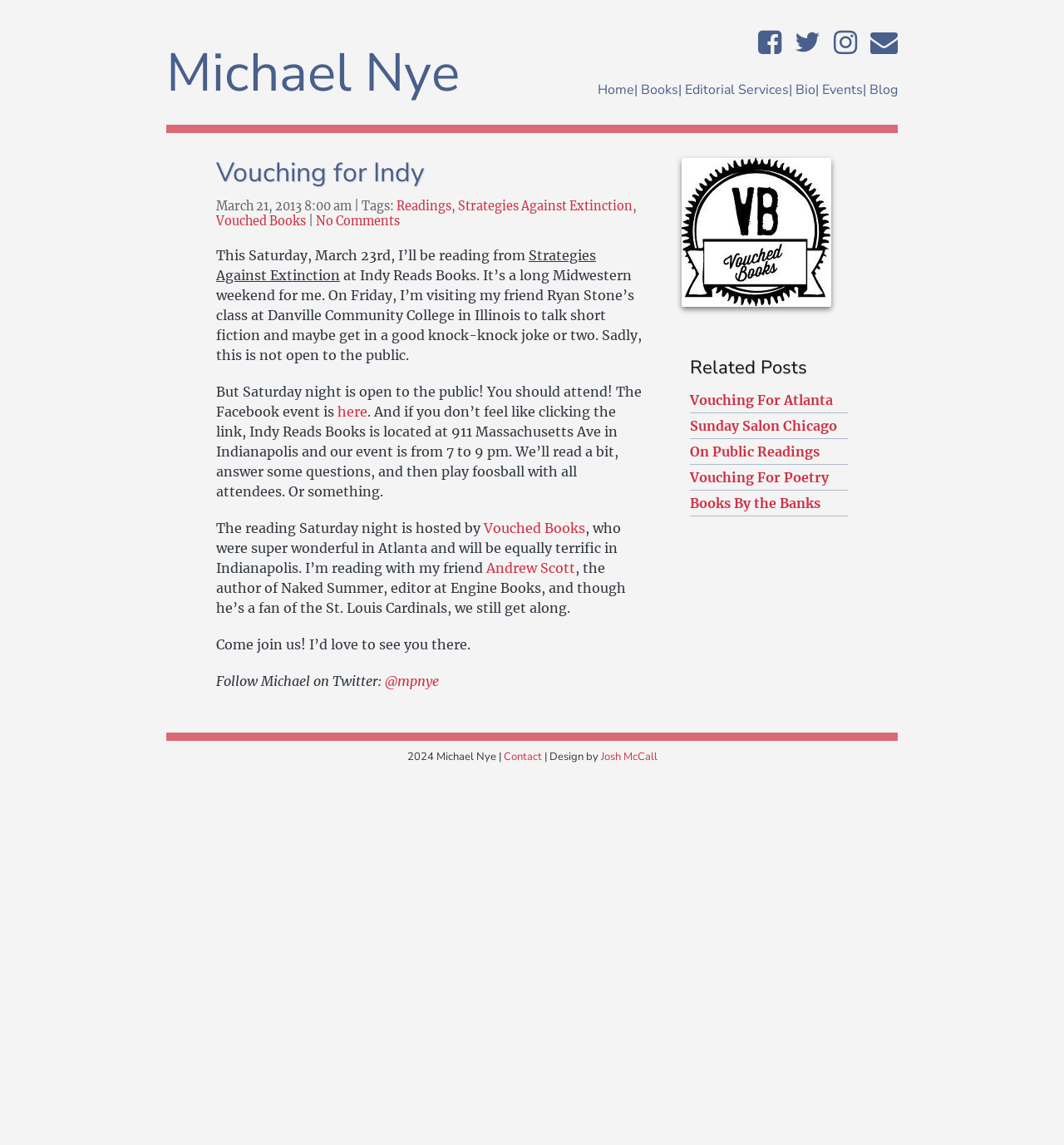Determine the bounding box coordinates for the UI element matching this description: "Contact".

[0.818, 0.023, 0.844, 0.056]